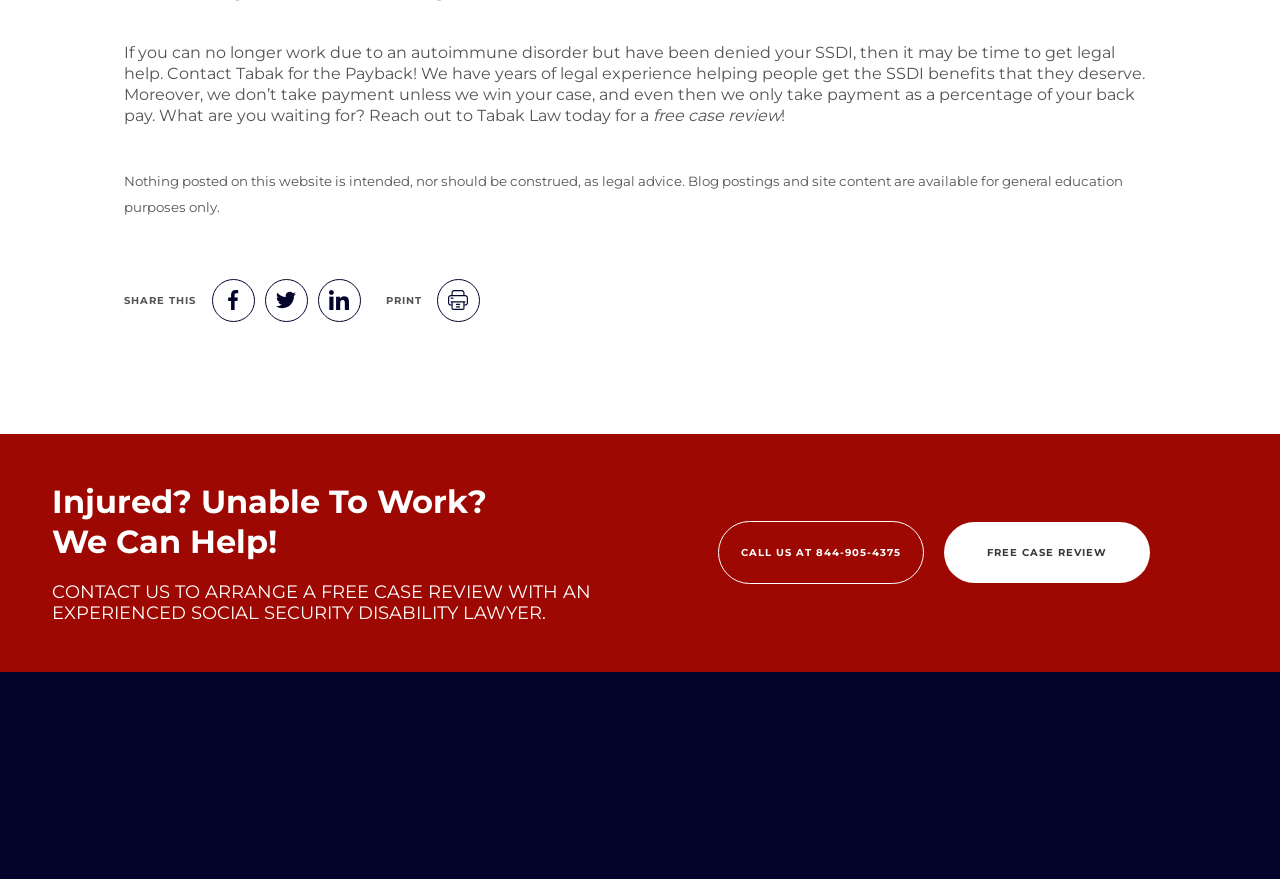Please identify the bounding box coordinates of the element I should click to complete this instruction: 'Get directions to the Milwaukee office location'. The coordinates should be given as four float numbers between 0 and 1, like this: [left, top, right, bottom].

[0.062, 0.889, 0.223, 0.935]